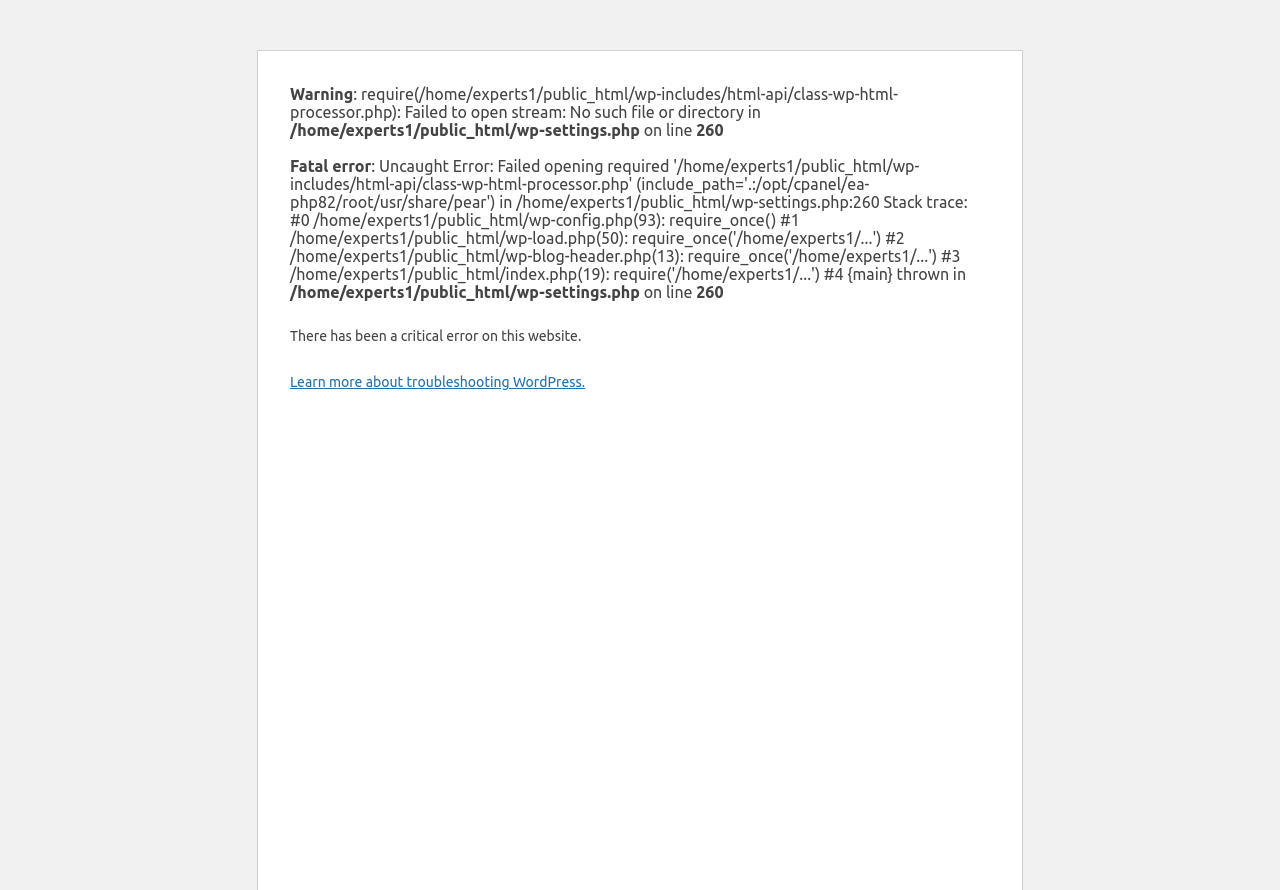What type of error is displayed on the webpage?
From the screenshot, supply a one-word or short-phrase answer.

Fatal error